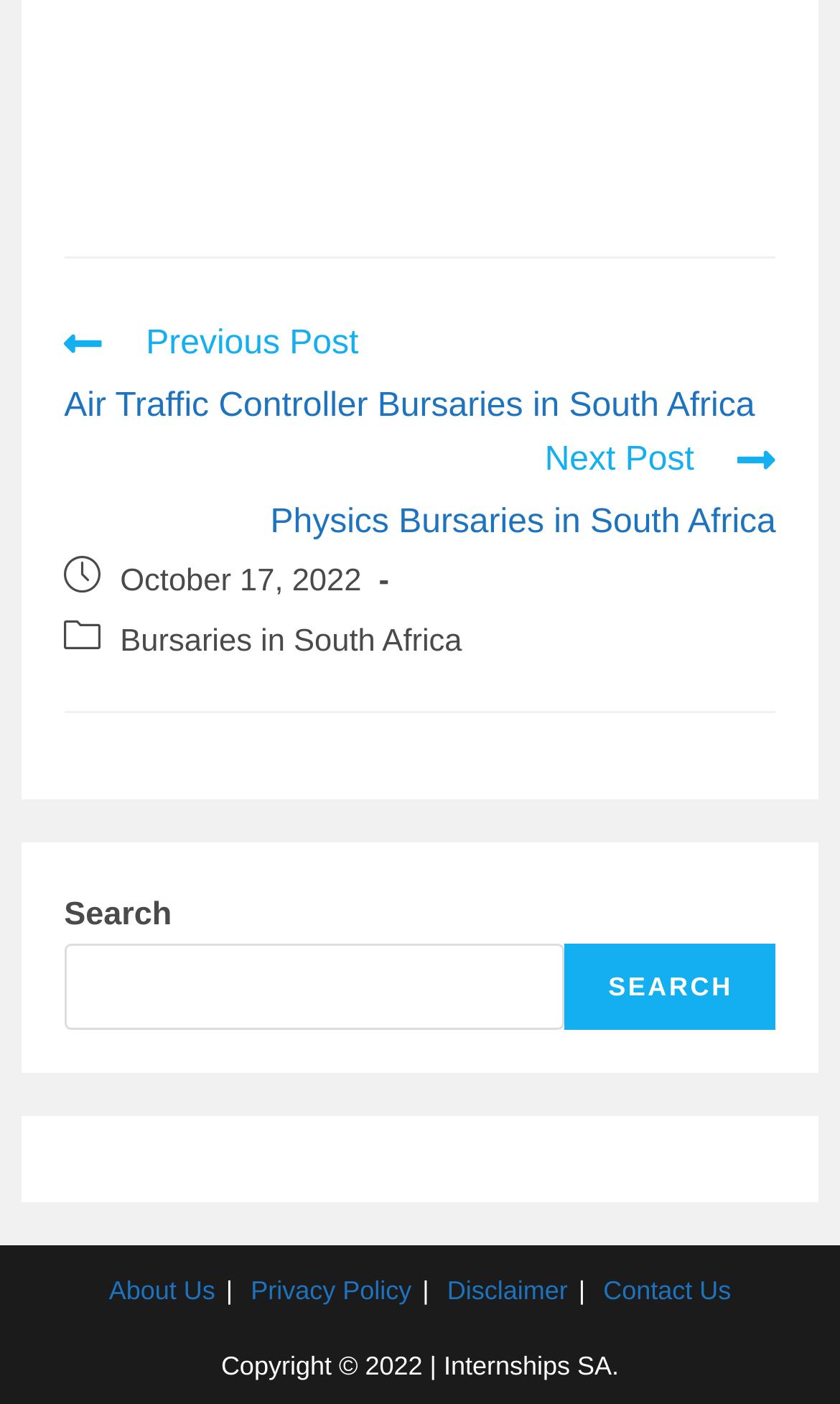Look at the image and write a detailed answer to the question: 
What is the category of the post?

I found the category of the post by looking at the link element 'Bursaries in South Africa' which is located below the 'Post category:' text.